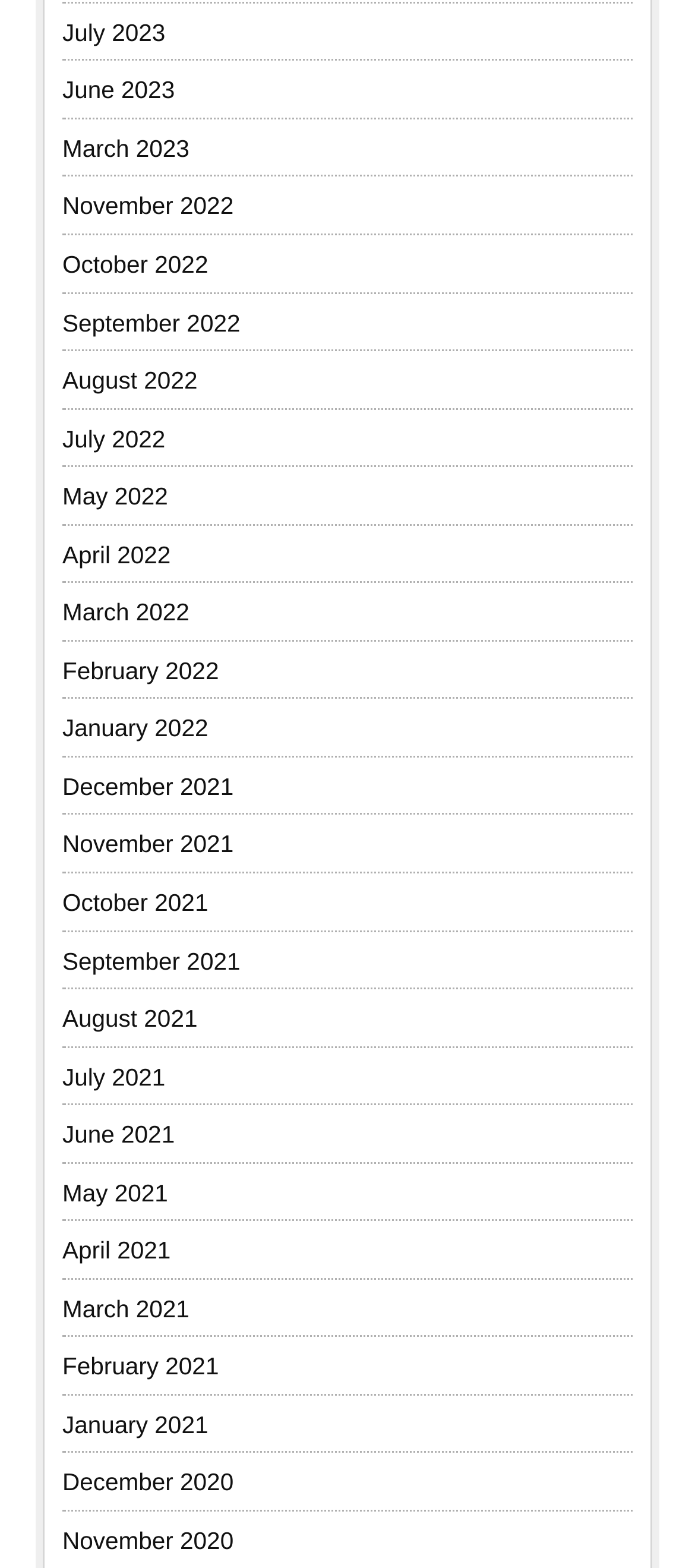Please determine the bounding box coordinates of the element's region to click in order to carry out the following instruction: "go to June 2022". The coordinates should be four float numbers between 0 and 1, i.e., [left, top, right, bottom].

[0.09, 0.049, 0.251, 0.066]